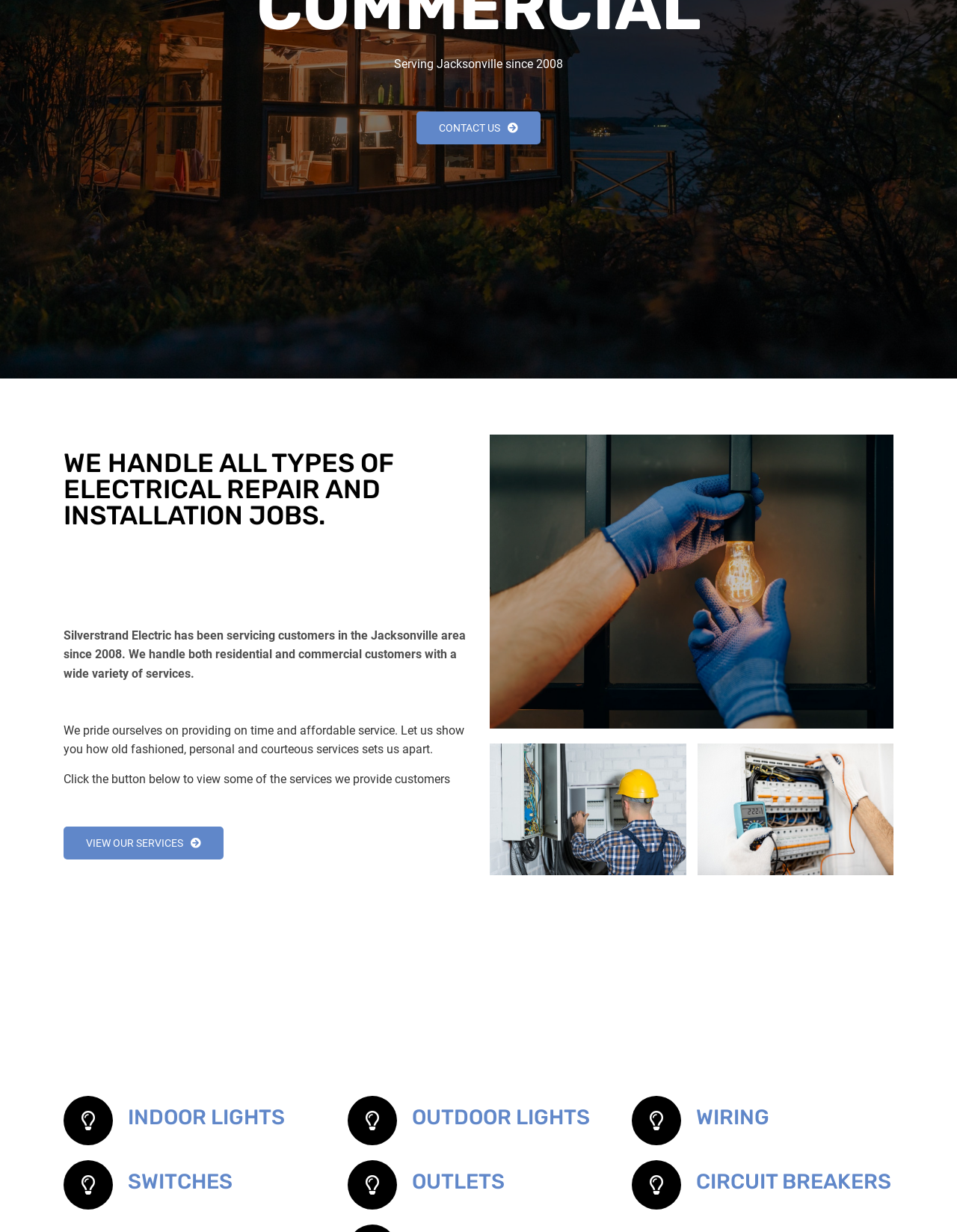Using the element description provided, determine the bounding box coordinates in the format (top-left x, top-left y, bottom-right x, bottom-right y). Ensure that all values are floating point numbers between 0 and 1. Element description: alt="Male electrician repairing circuit line"

[0.512, 0.604, 0.717, 0.71]